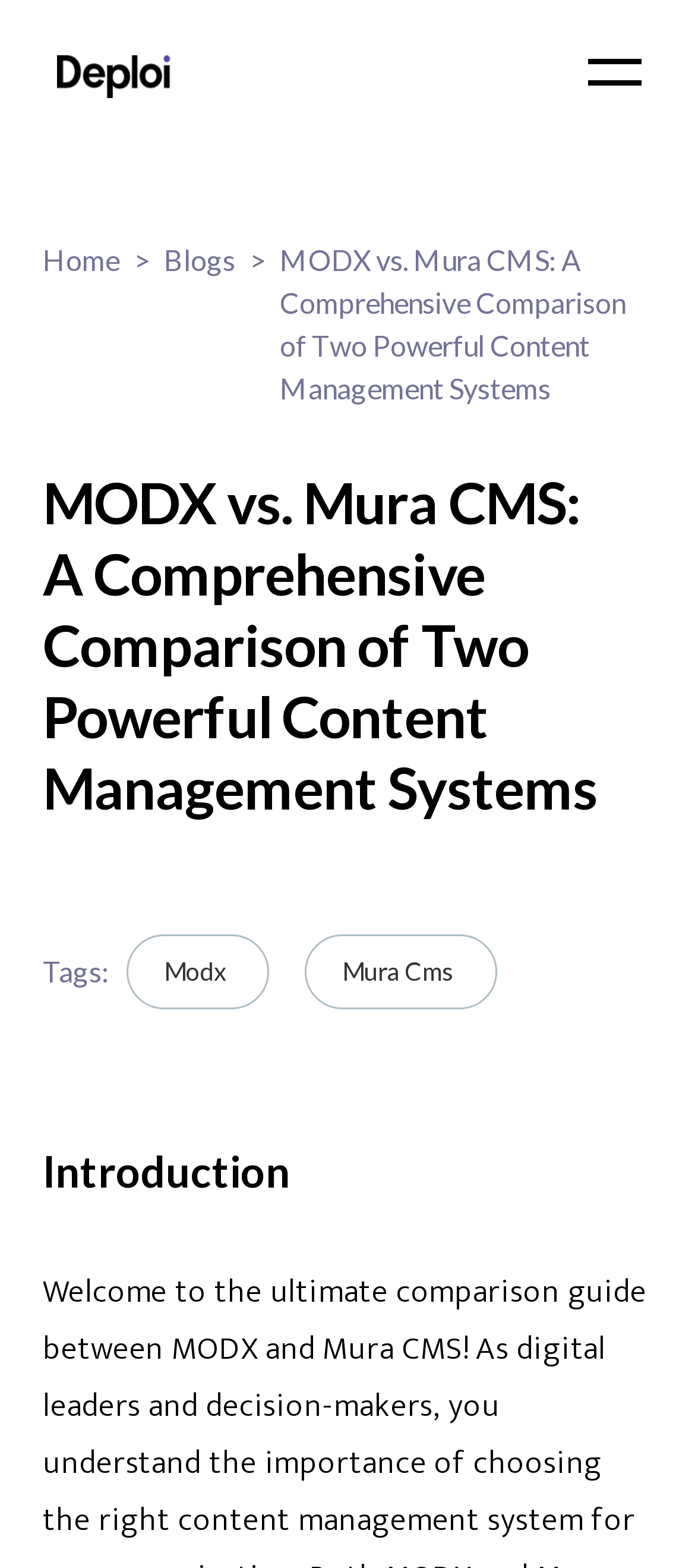Identify the coordinates of the bounding box for the element that must be clicked to accomplish the instruction: "Call the phone number".

None